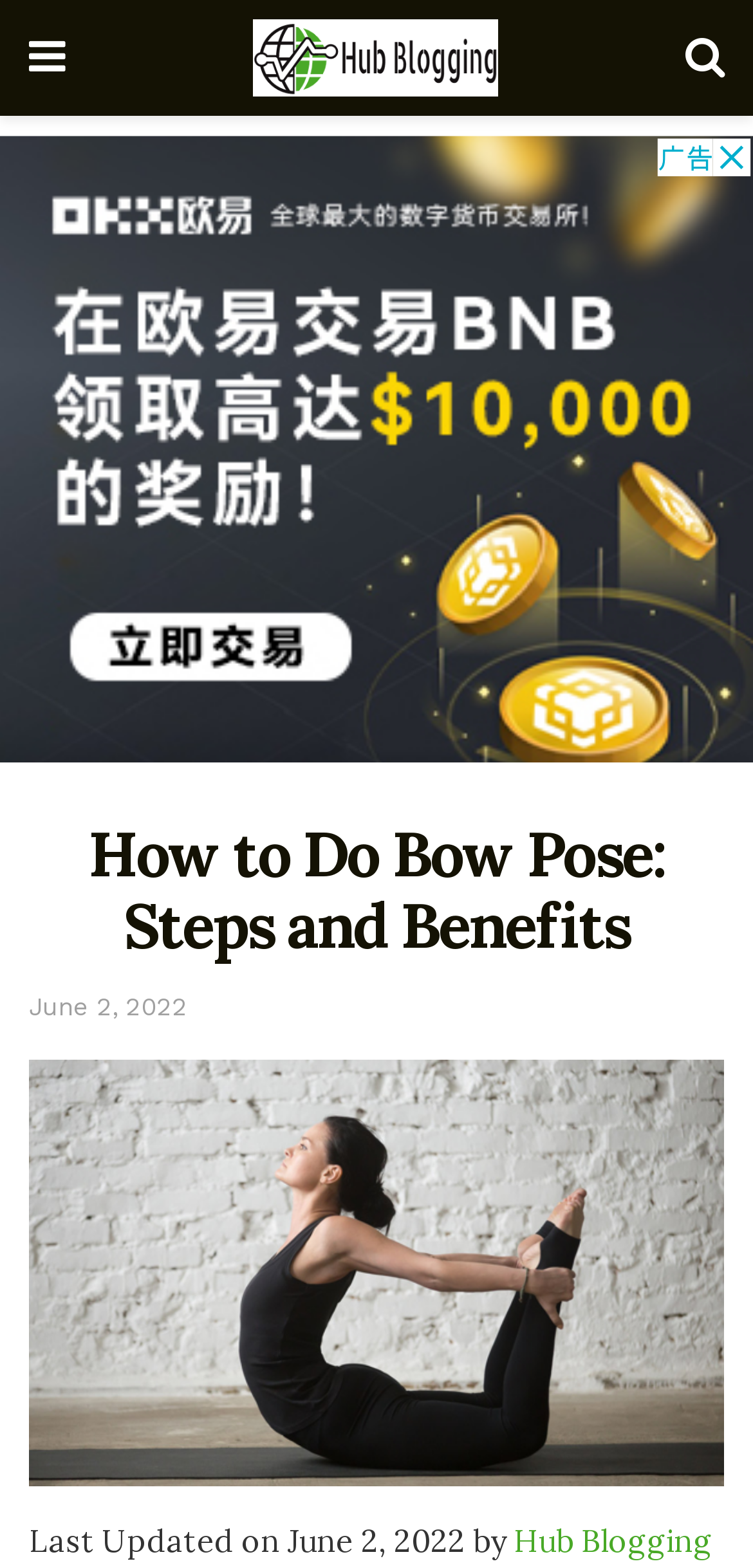Answer briefly with one word or phrase:
What is the type of content on this webpage?

Yoga exercise guide